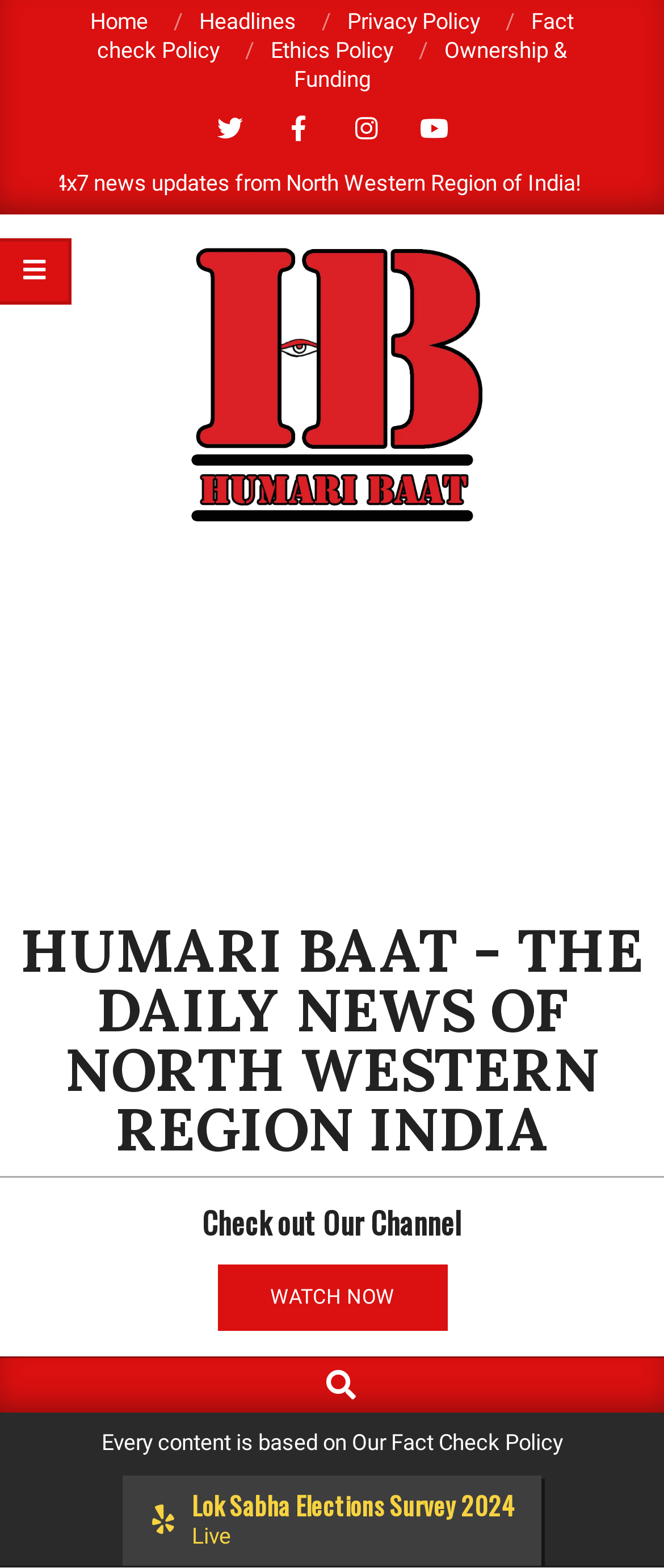What is the name of the news organization?
Could you please answer the question thoroughly and with as much detail as possible?

I found the name of the news organization by looking at the logo and the text 'Humari Baat – The Daily News of North Western Region India' which is displayed prominently on the webpage.